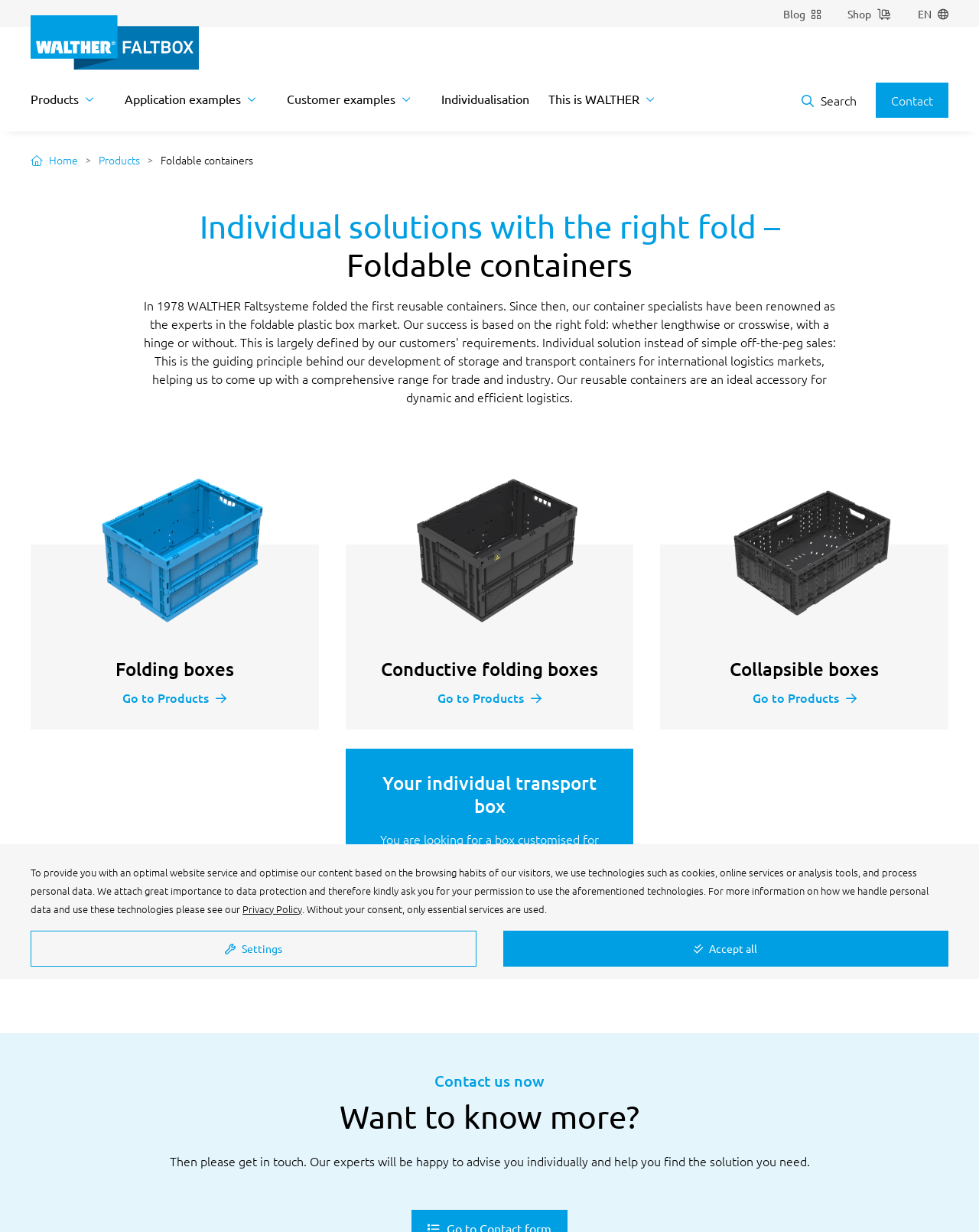Please identify the coordinates of the bounding box for the clickable region that will accomplish this instruction: "Go to blog".

[0.8, 0.006, 0.838, 0.017]